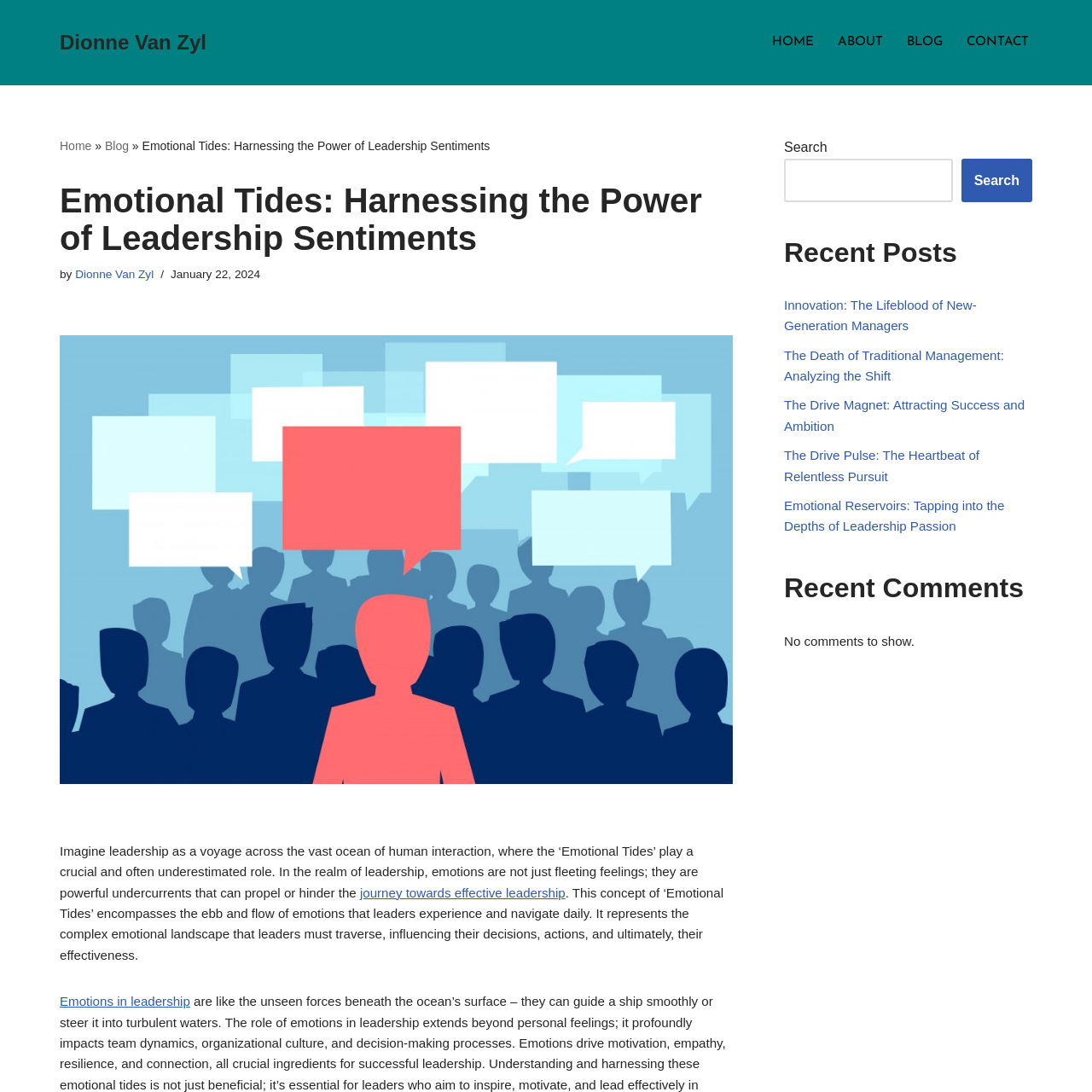Can you specify the bounding box coordinates of the area that needs to be clicked to fulfill the following instruction: "Search for a topic"?

[0.718, 0.146, 0.872, 0.187]